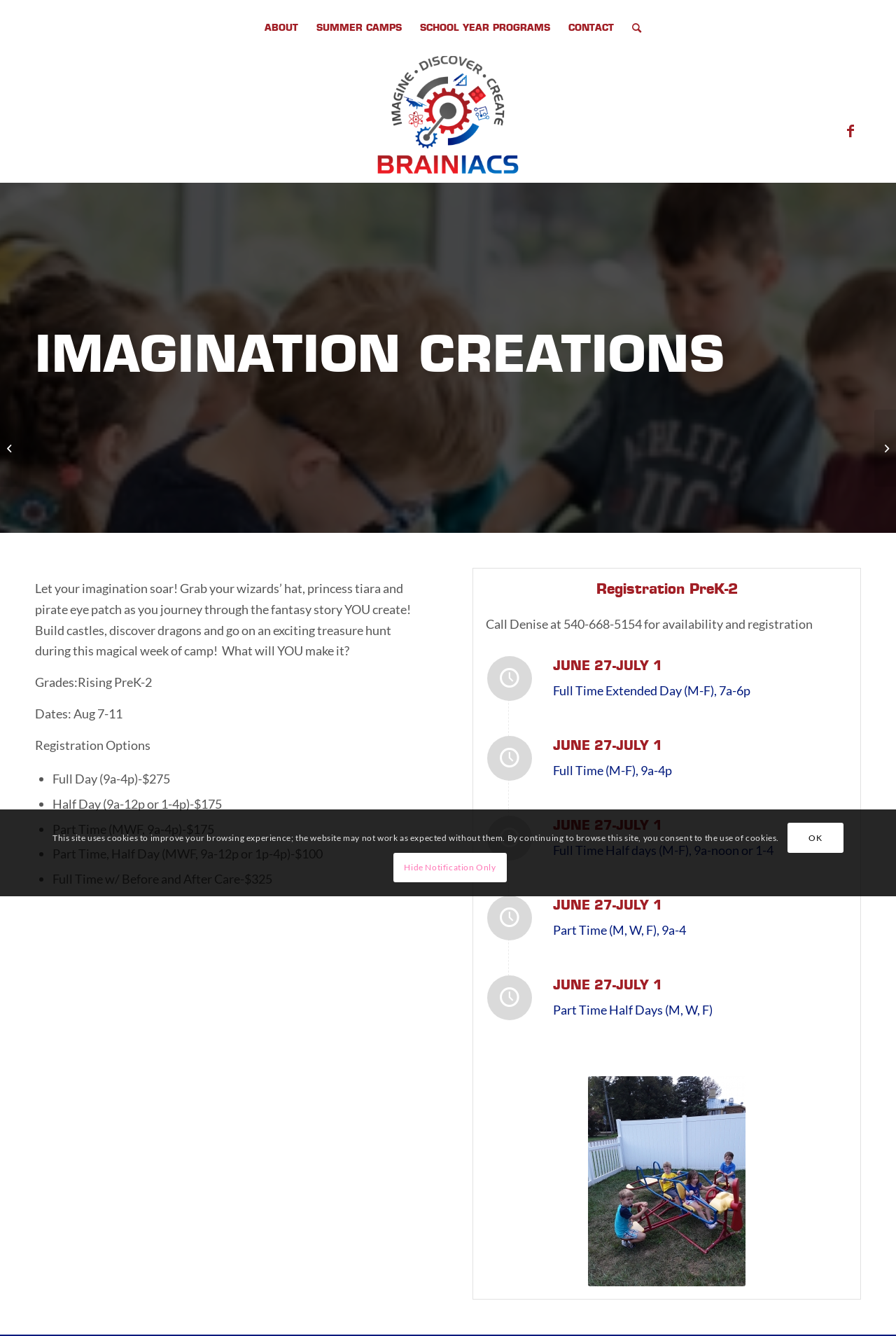Identify the bounding box of the UI element that matches this description: "Summer Kickoff".

[0.0, 0.307, 0.024, 0.364]